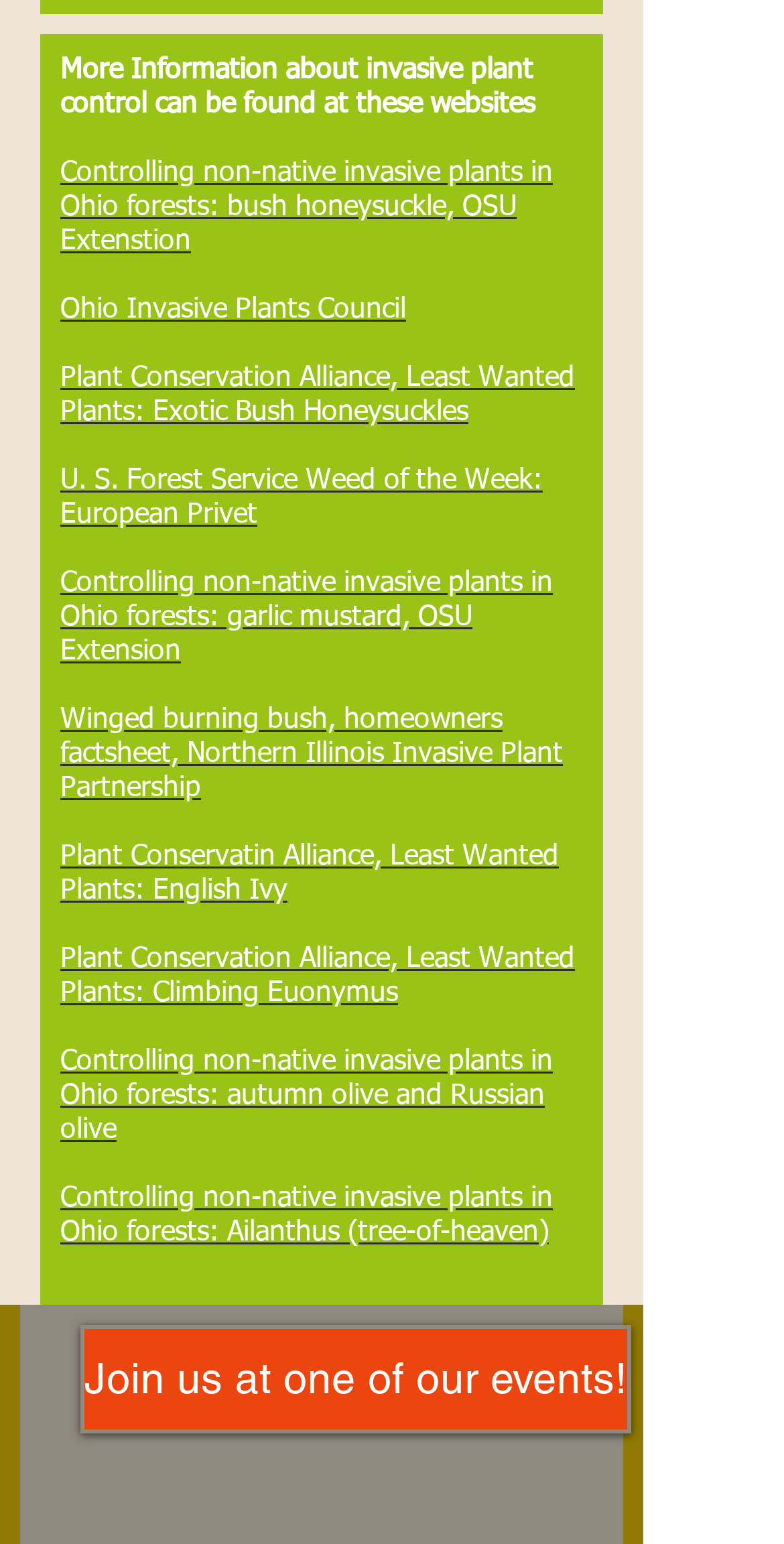What social media platform is linked in the Social Bar?
Provide a short answer using one word or a brief phrase based on the image.

Facebook